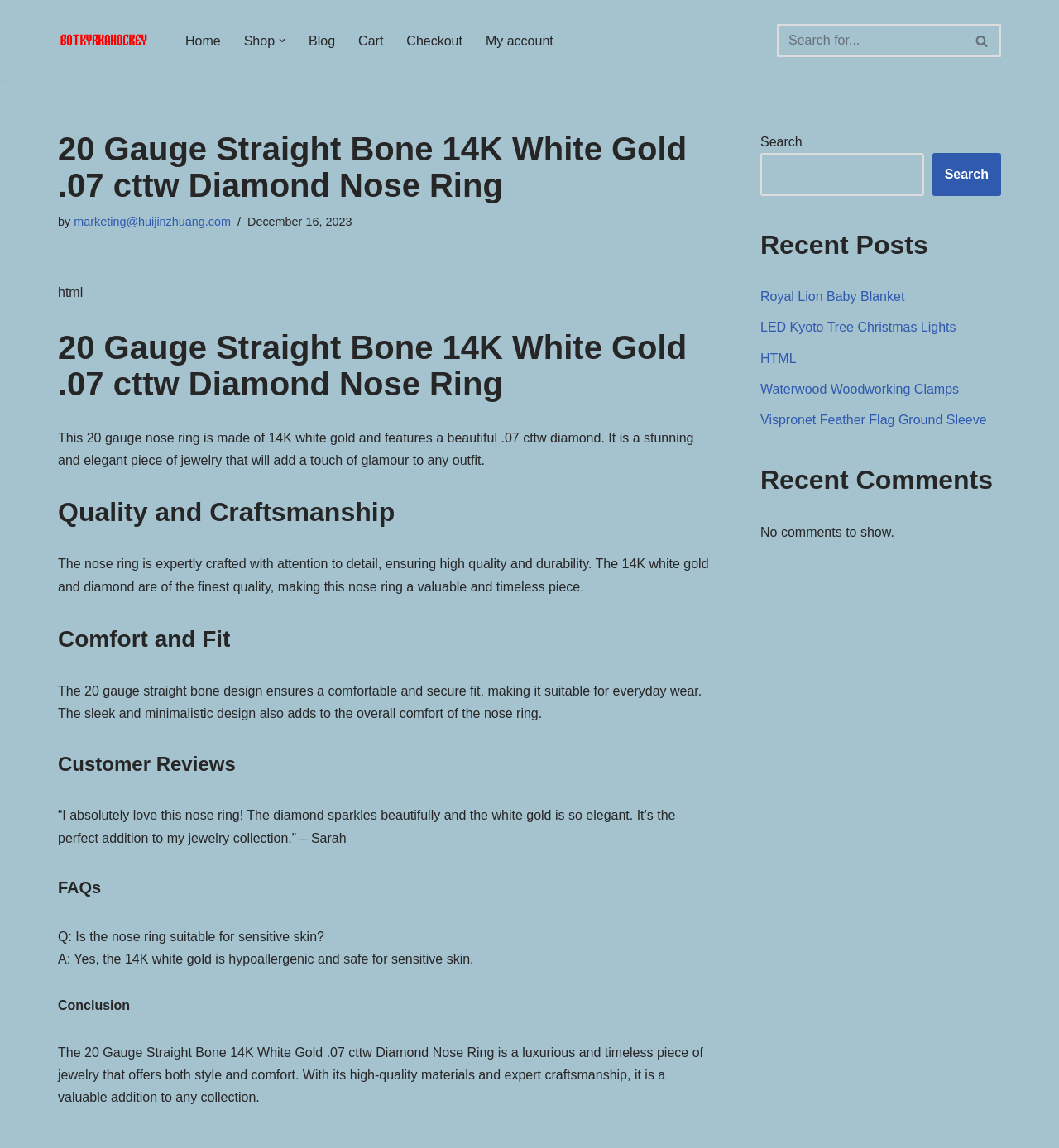Please find the bounding box coordinates in the format (top-left x, top-left y, bottom-right x, bottom-right y) for the given element description. Ensure the coordinates are floating point numbers between 0 and 1. Description: Vispronet Feather Flag Ground Sleeve

[0.718, 0.359, 0.932, 0.372]